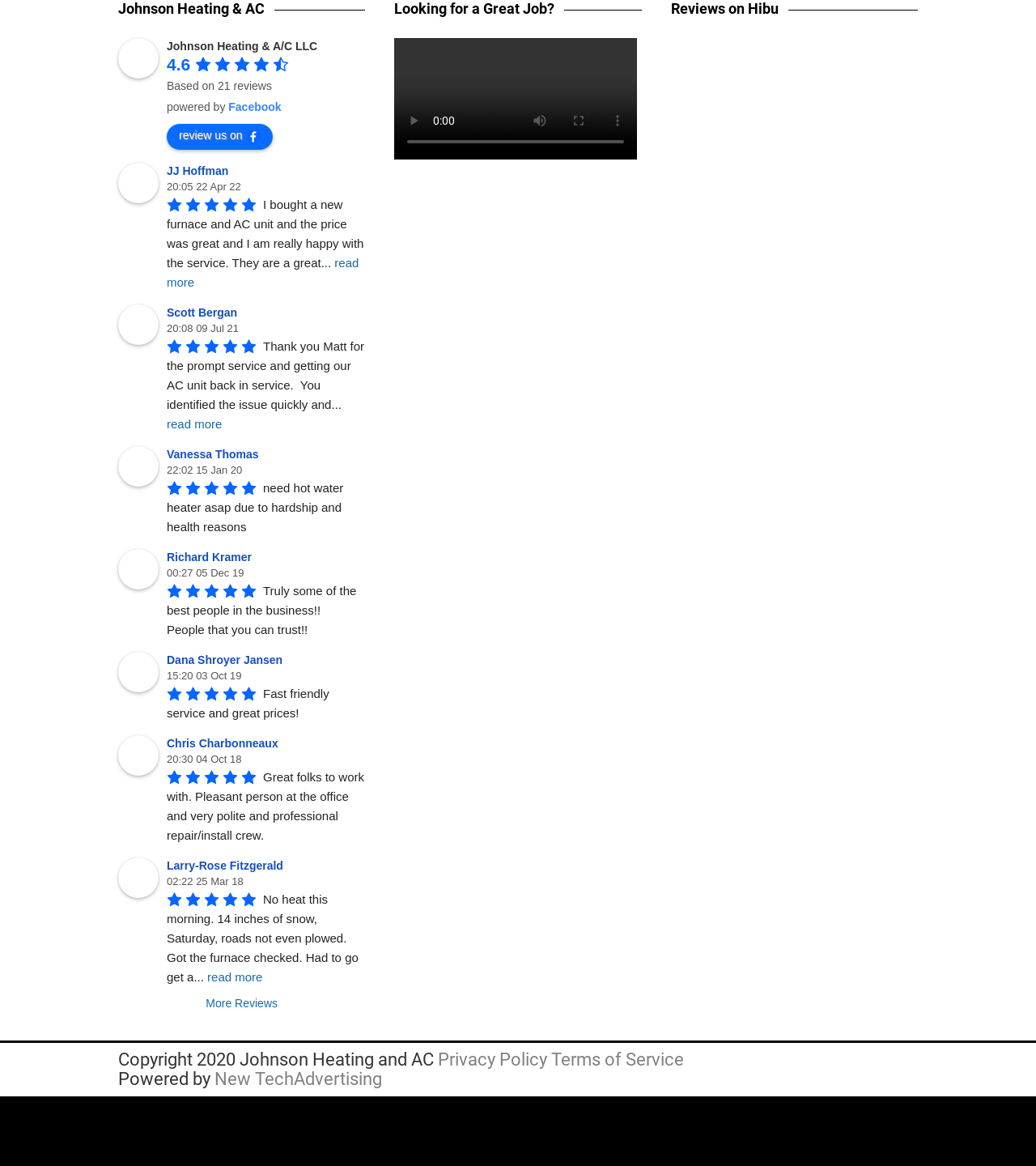Show me the bounding box coordinates of the clickable region to achieve the task as per the instruction: "click on the 'Johnson Heating & A/C LLC' link".

[0.161, 0.034, 0.306, 0.045]